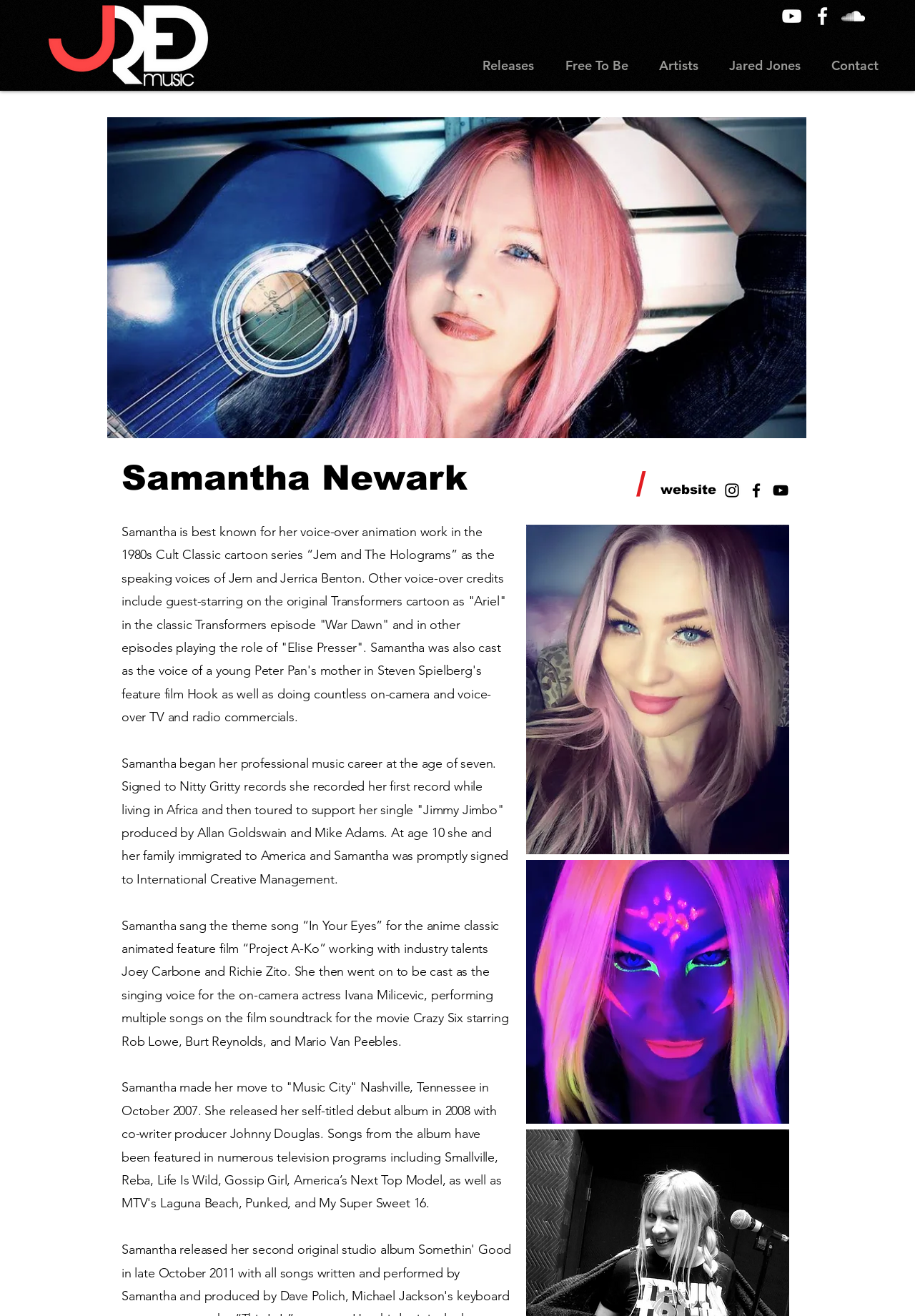Can you find the bounding box coordinates for the element to click on to achieve the instruction: "Click PRODUCTS"?

None